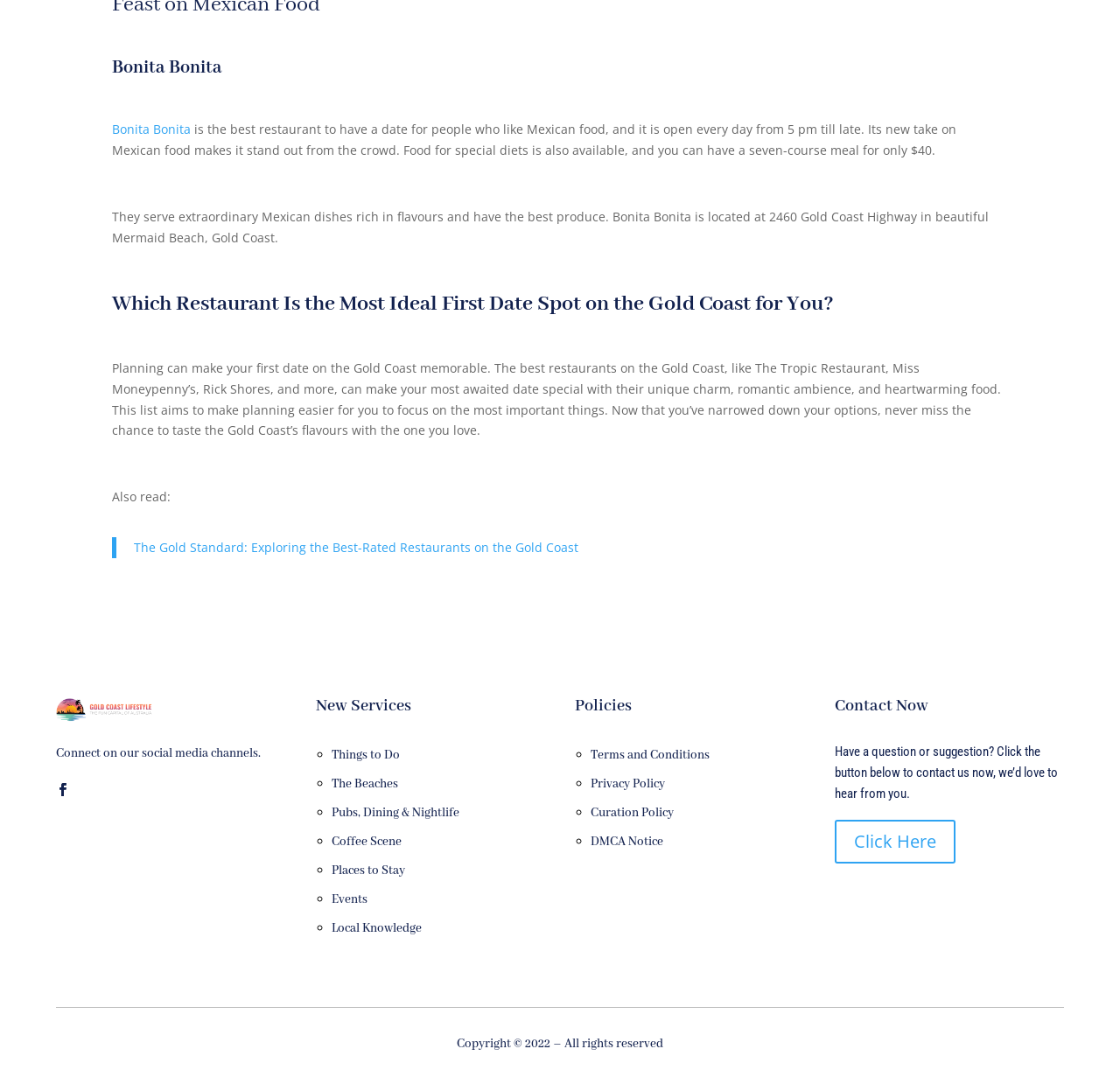What is the price of the seven-course meal?
Using the image, give a concise answer in the form of a single word or short phrase.

$40